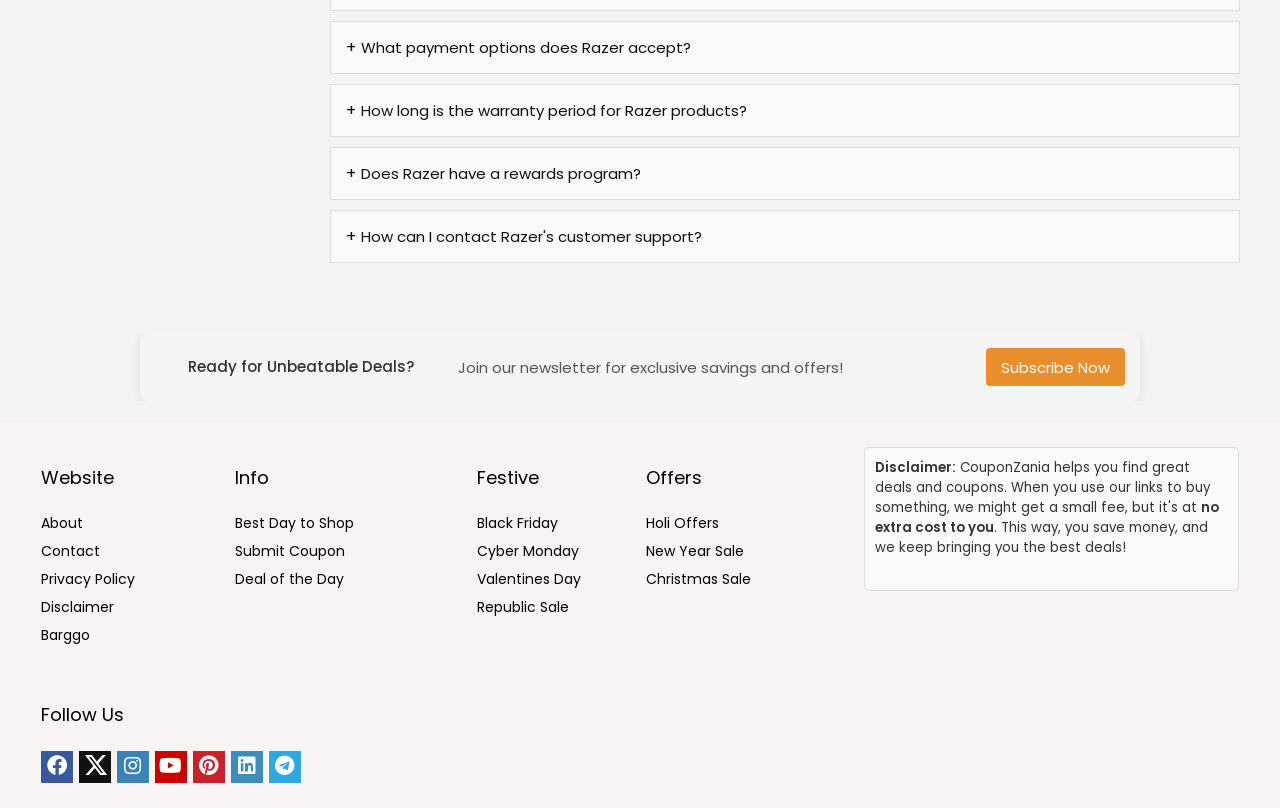Please locate the bounding box coordinates of the region I need to click to follow this instruction: "Subscribe to the newsletter".

[0.77, 0.431, 0.879, 0.478]